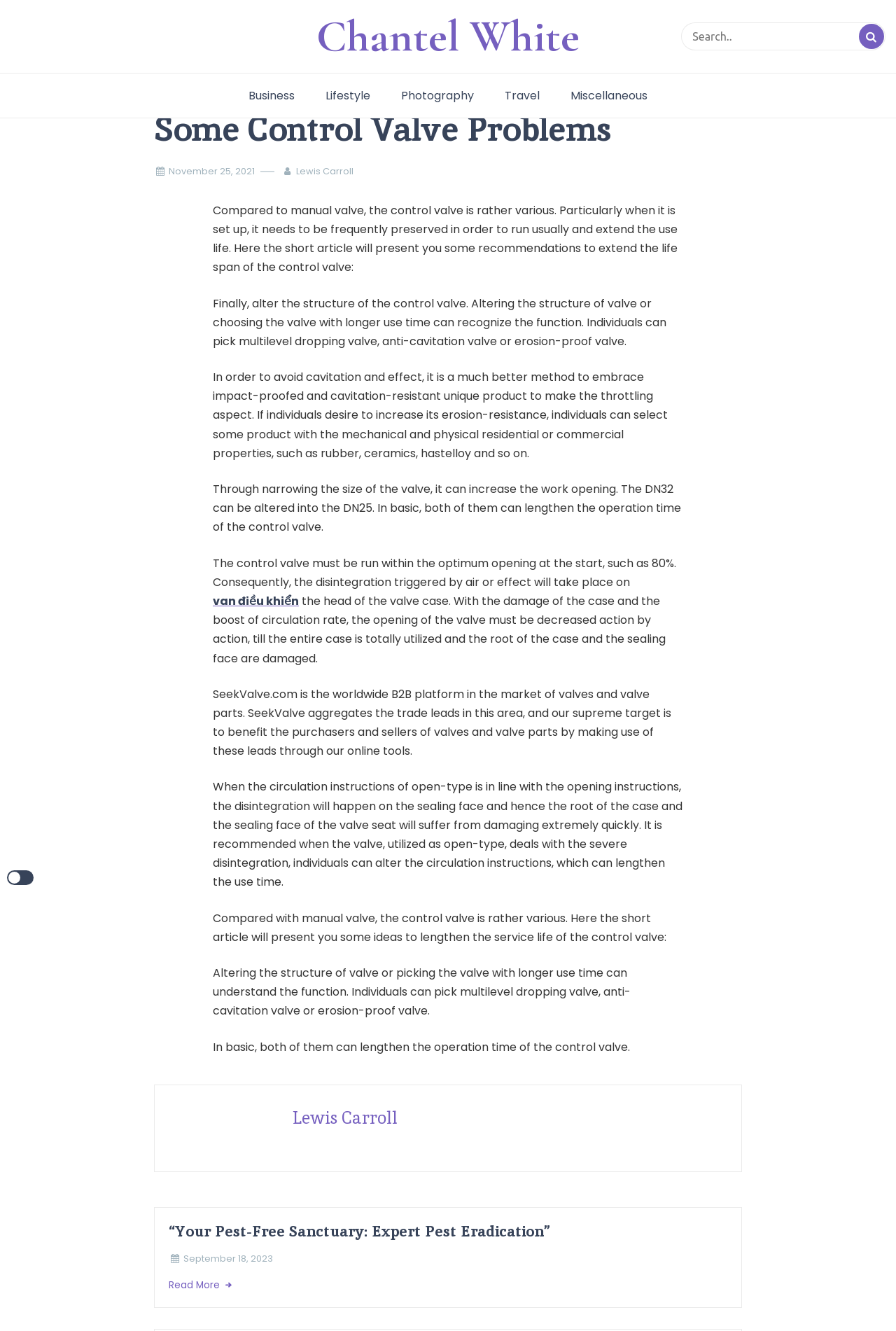Find the bounding box coordinates for the element that must be clicked to complete the instruction: "Visit the 'Lewis Carroll' page". The coordinates should be four float numbers between 0 and 1, indicated as [left, top, right, bottom].

[0.33, 0.123, 0.402, 0.135]